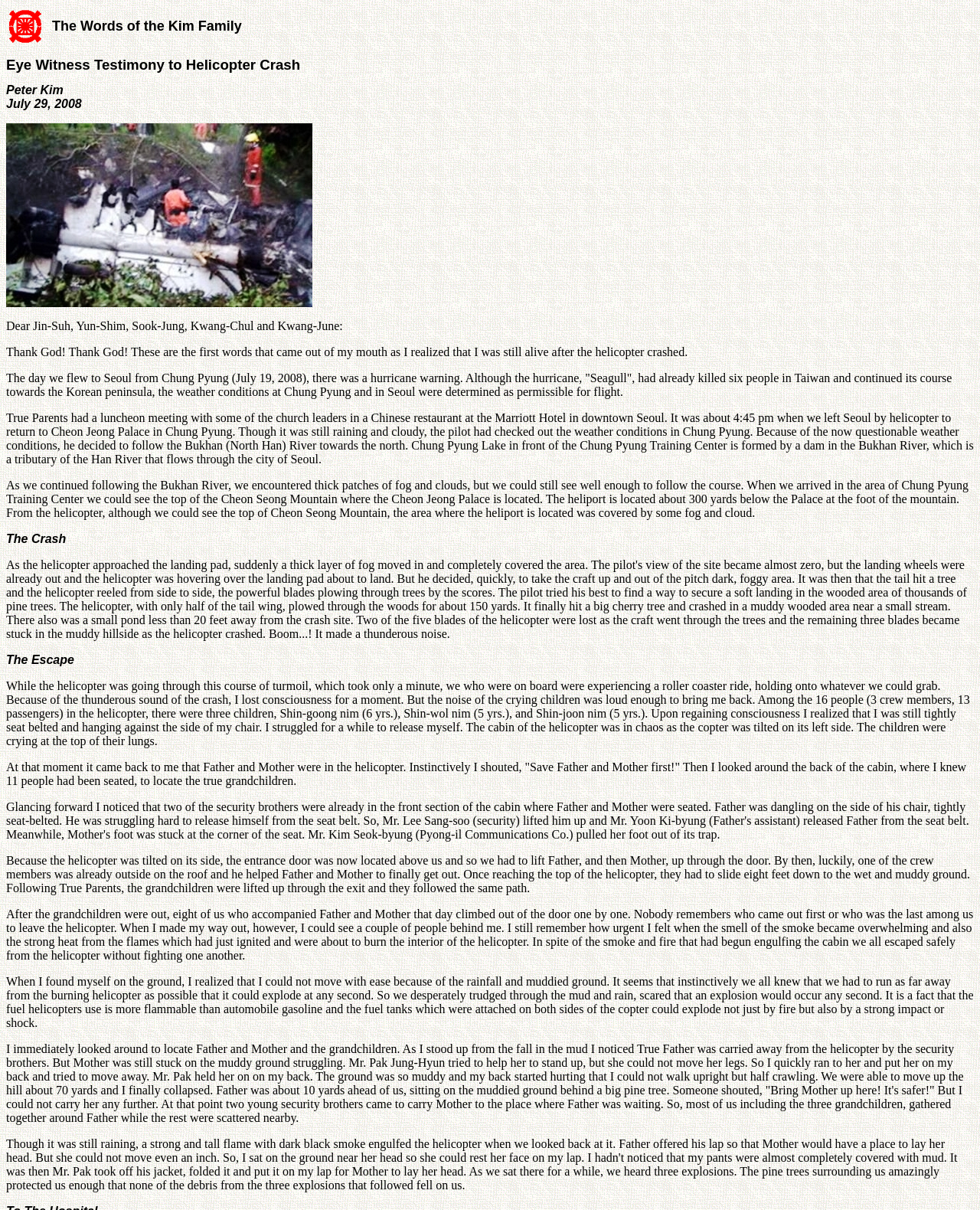Please provide a comprehensive response to the question based on the details in the image: How many children were on the helicopter?

The text mentions three children, Shin-goong nim (6 yrs.), Shin-wol nim (5 yrs.), and Shin-joon nim (5 yrs.), who were on the helicopter.